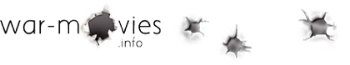What is the purpose of the bullet hole graphics?
Give a single word or phrase answer based on the content of the image.

To convey conflict and action